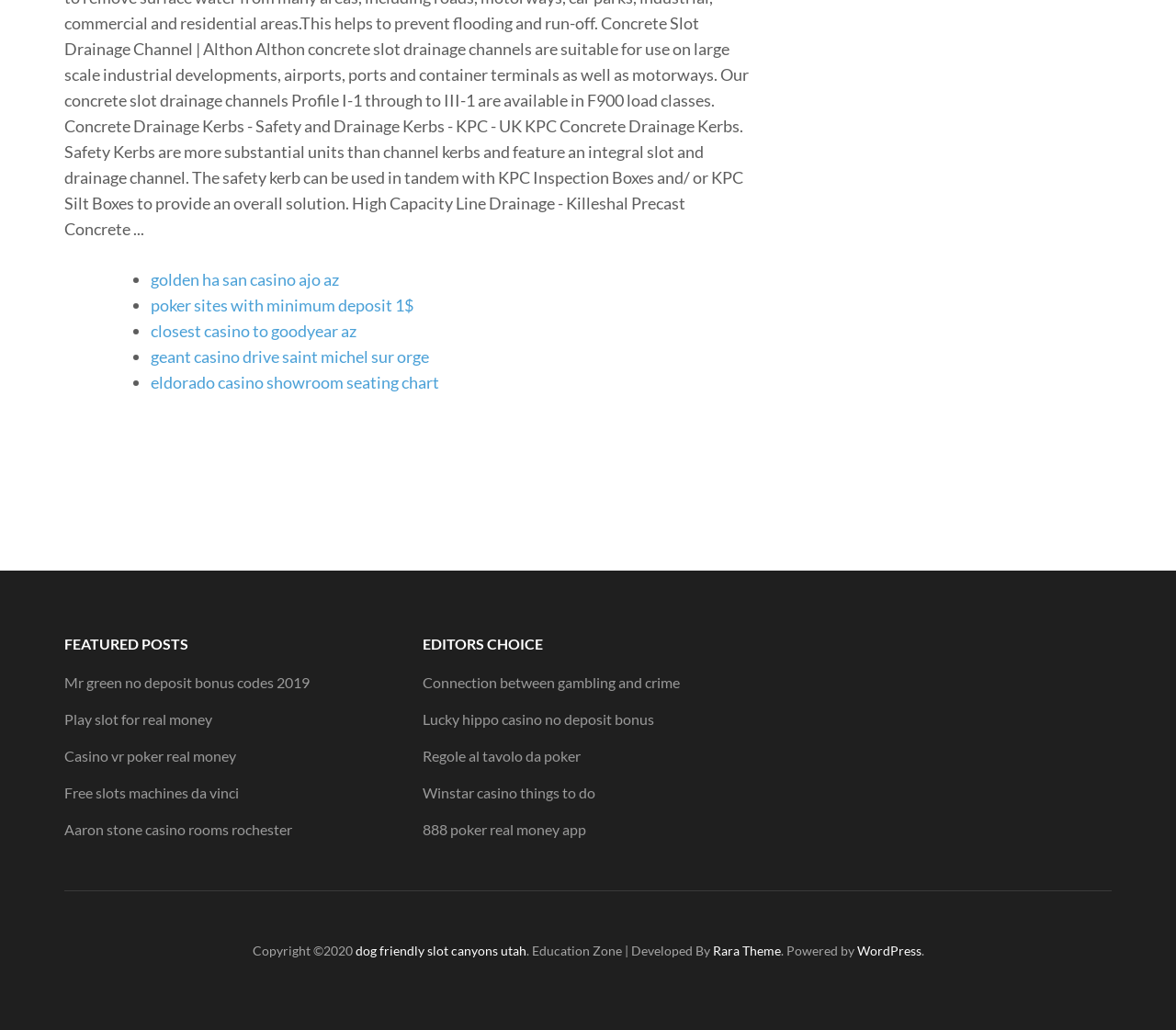What is the purpose of the 'FEATURED POSTS' section?
Using the visual information, respond with a single word or phrase.

To showcase popular posts